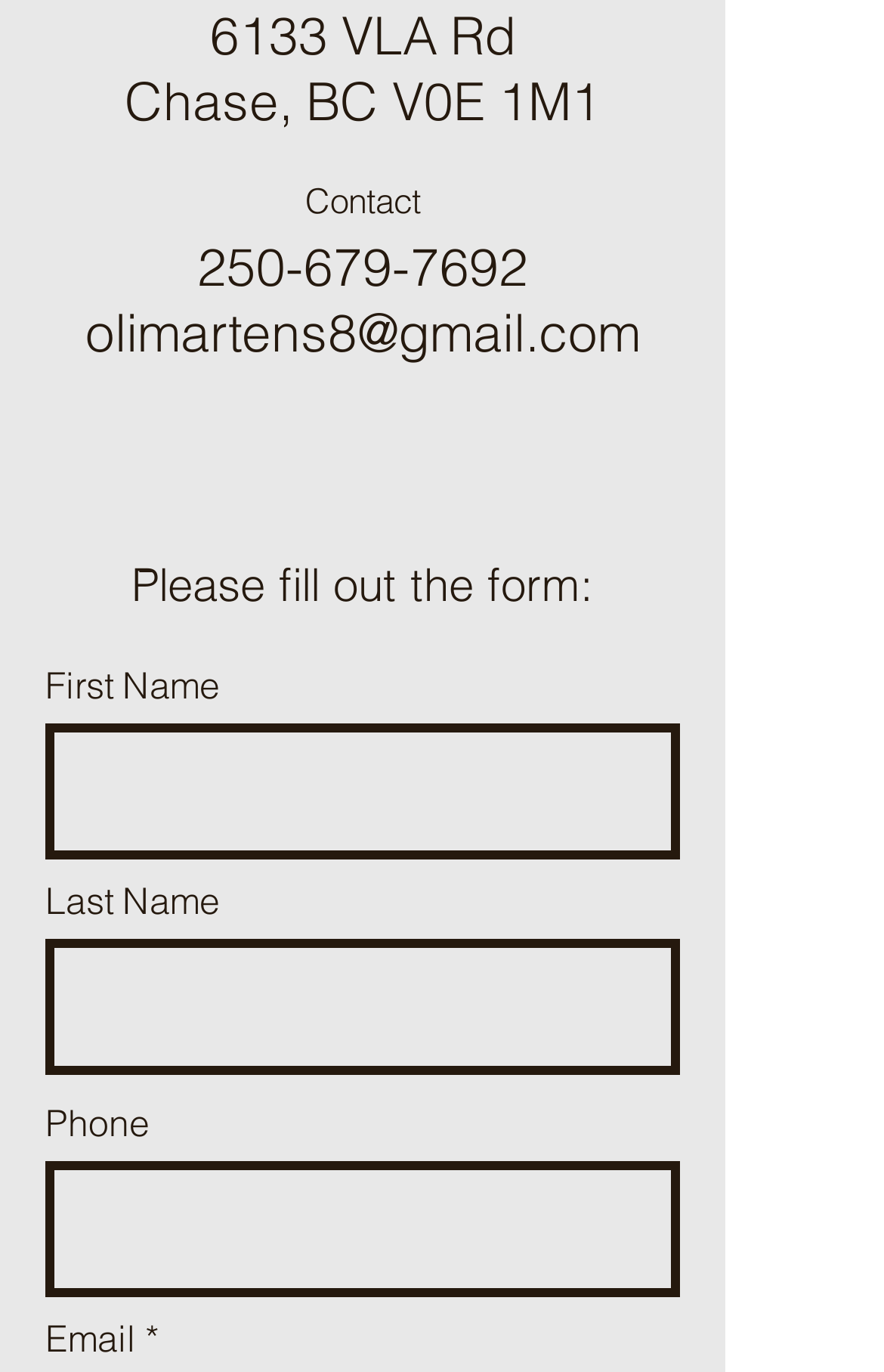Answer this question using a single word or a brief phrase:
What is the label of the first form field?

First Name